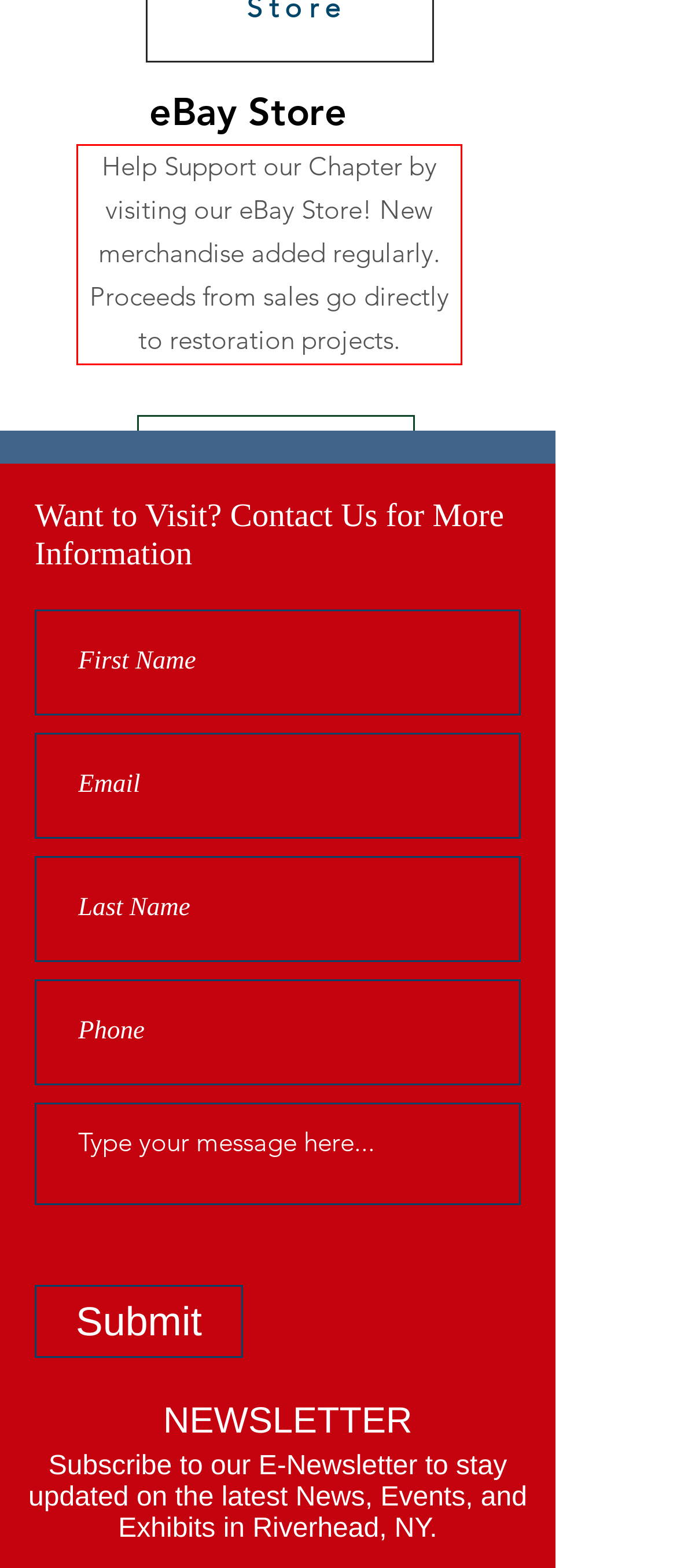Please use OCR to extract the text content from the red bounding box in the provided webpage screenshot.

Help Support our Chapter by visiting our eBay Store! New merchandise added regularly. Proceeds from sales go directly to restoration projects.